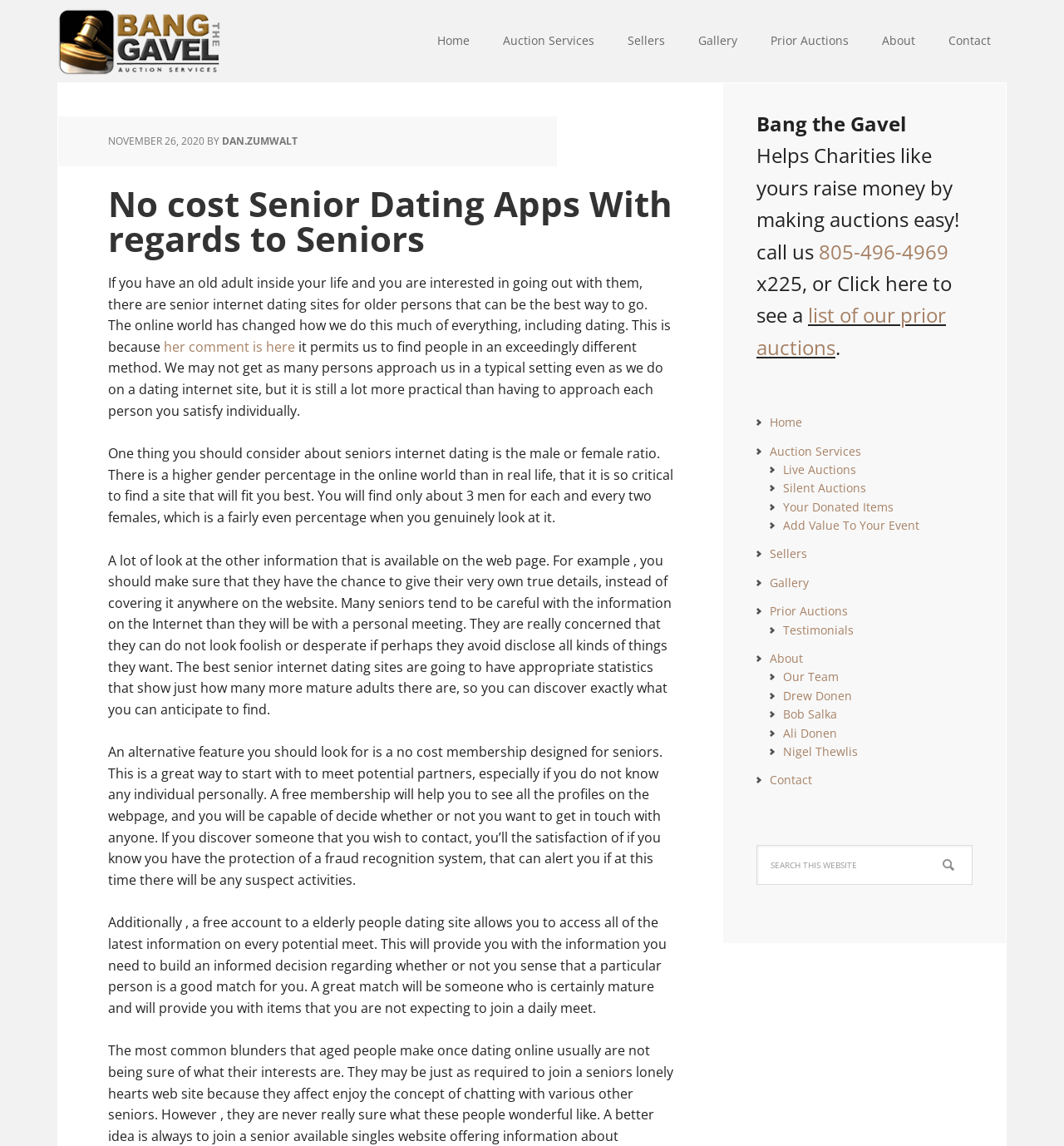Please find the bounding box coordinates of the element that must be clicked to perform the given instruction: "Search this website". The coordinates should be four float numbers from 0 to 1, i.e., [left, top, right, bottom].

[0.711, 0.737, 0.914, 0.772]